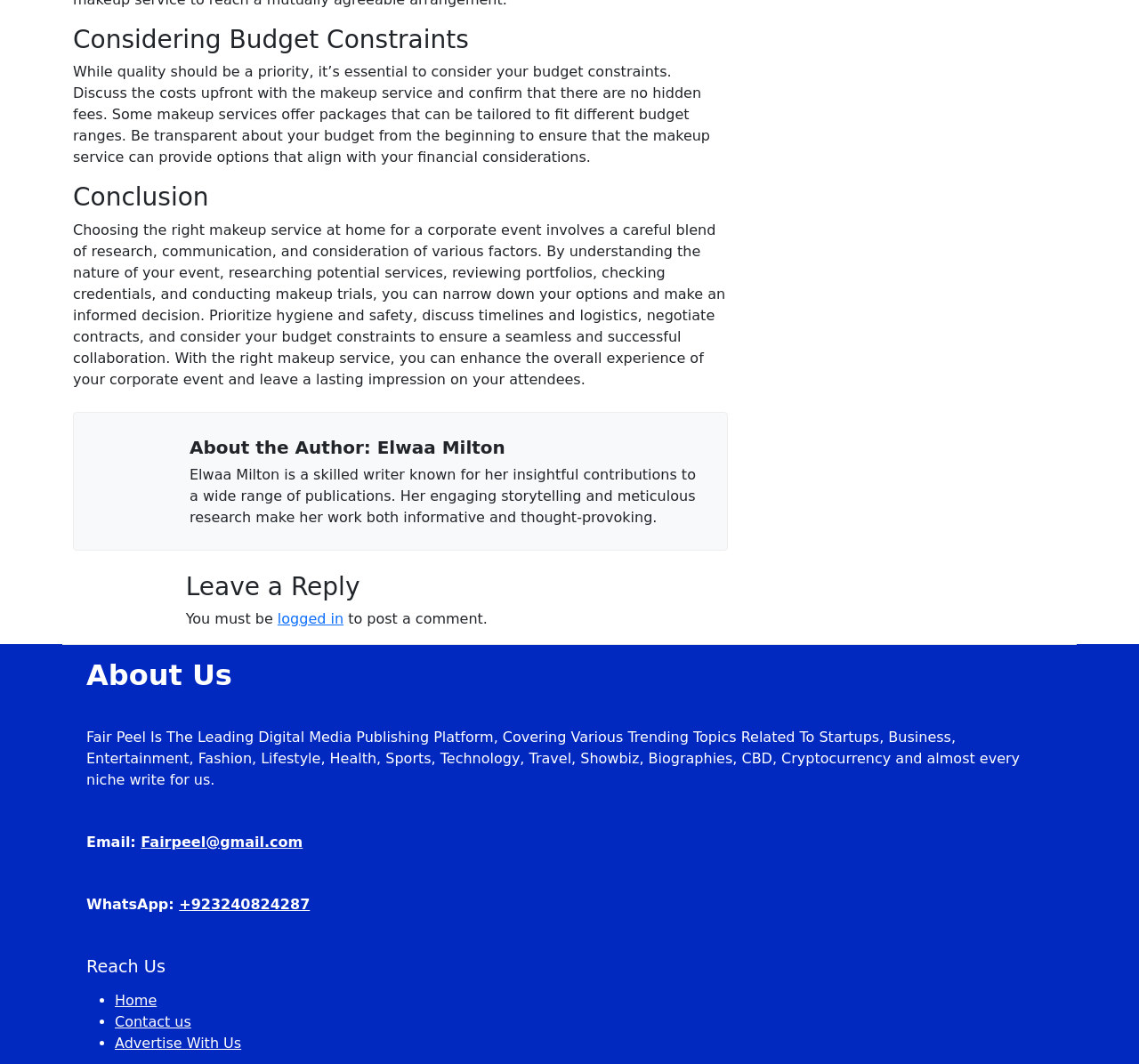Determine the bounding box coordinates for the HTML element described here: "Advertise With Us".

[0.101, 0.972, 0.212, 0.988]